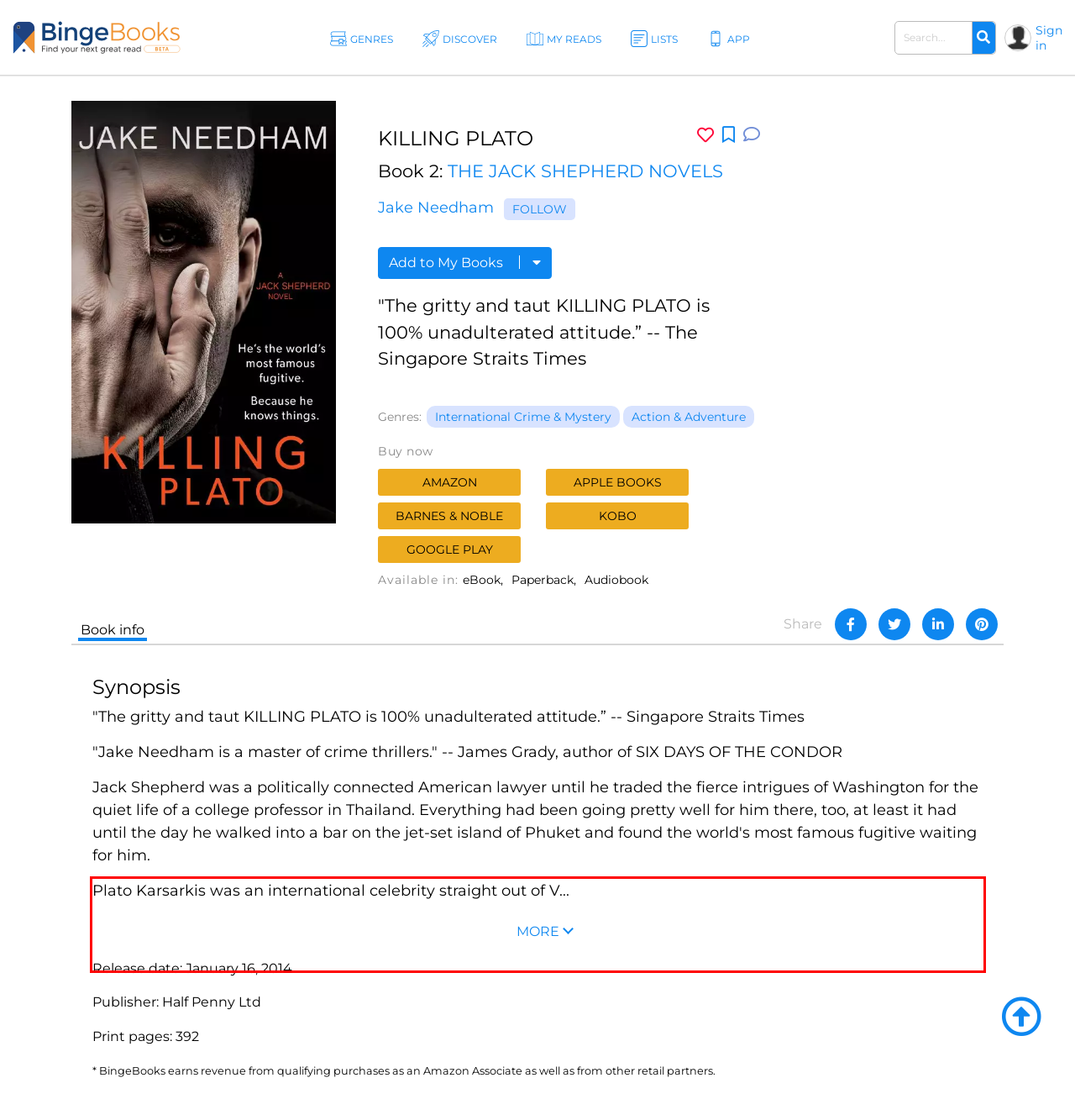Perform OCR on the text inside the red-bordered box in the provided screenshot and output the content.

Plato Karsarkis was an international celebrity straight out of Vanity Fair until a New York grand jury indicted him for smuggling Iraqi oil and charged him with racketeering and money laundering. There's also the matter of a woman he may or may not have murdered to cover it all up. Then Karsarkis fled the United States and disappeared, and the world's media whipped itself into a frenzy searching for him.